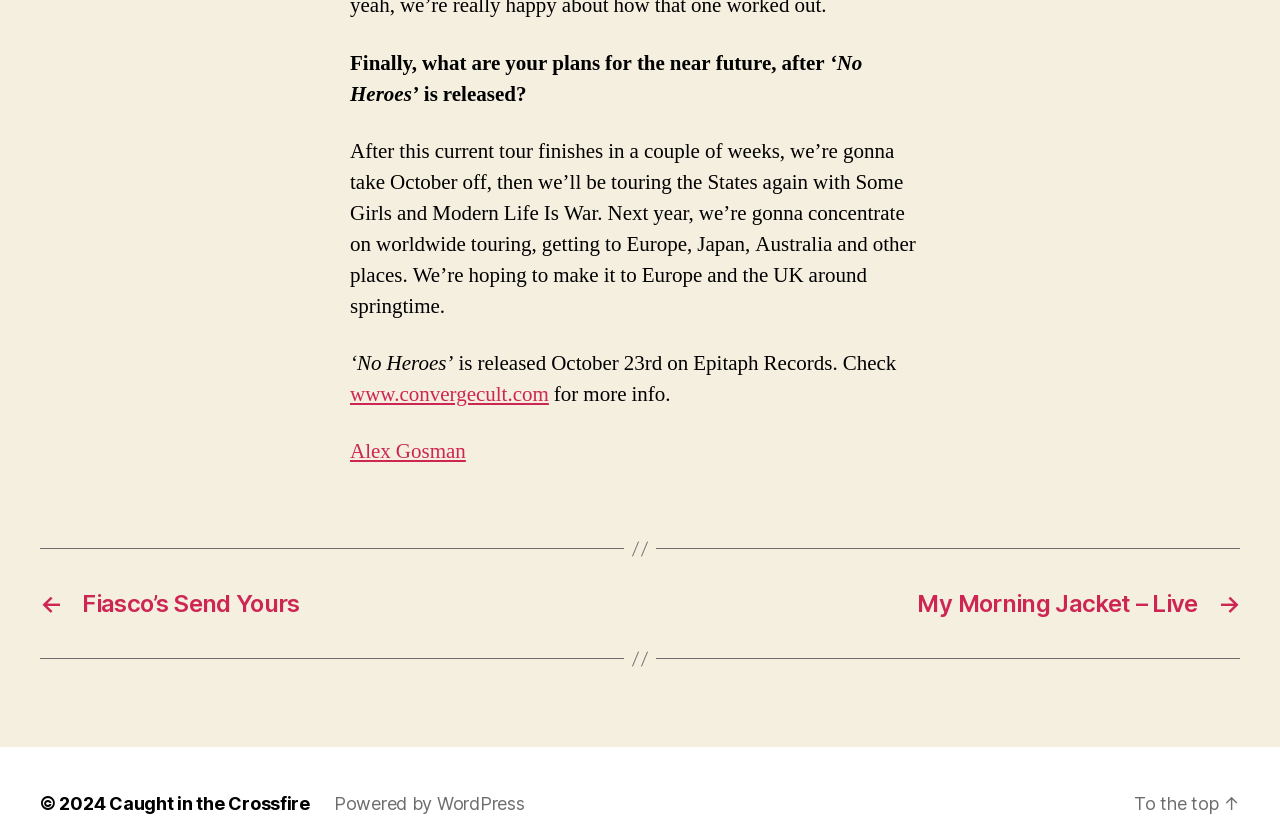Answer the question below with a single word or a brief phrase: 
What is the release date of 'No Heroes'?

October 23rd